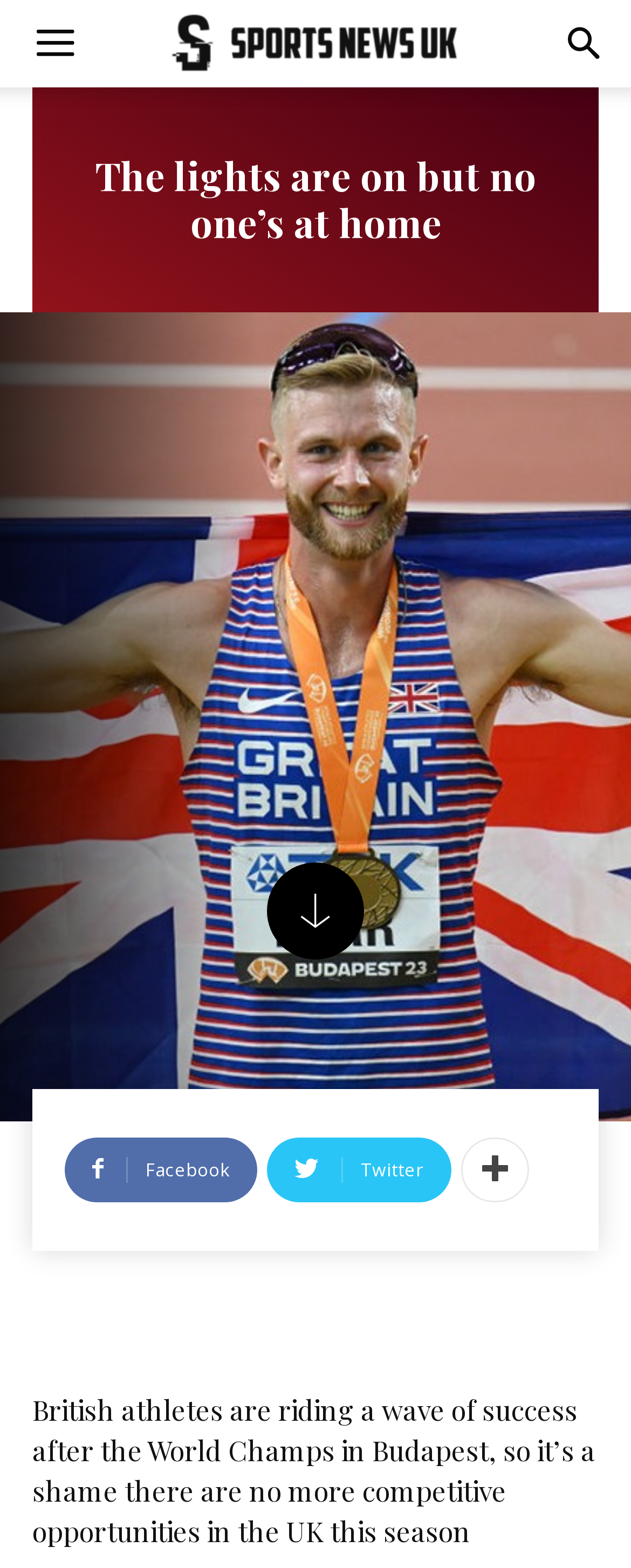What is the social media platform with a Facebook icon?
Using the image as a reference, give an elaborate response to the question.

I found a link with the text ' Facebook' which indicates that the social media platform with a Facebook icon is Facebook.